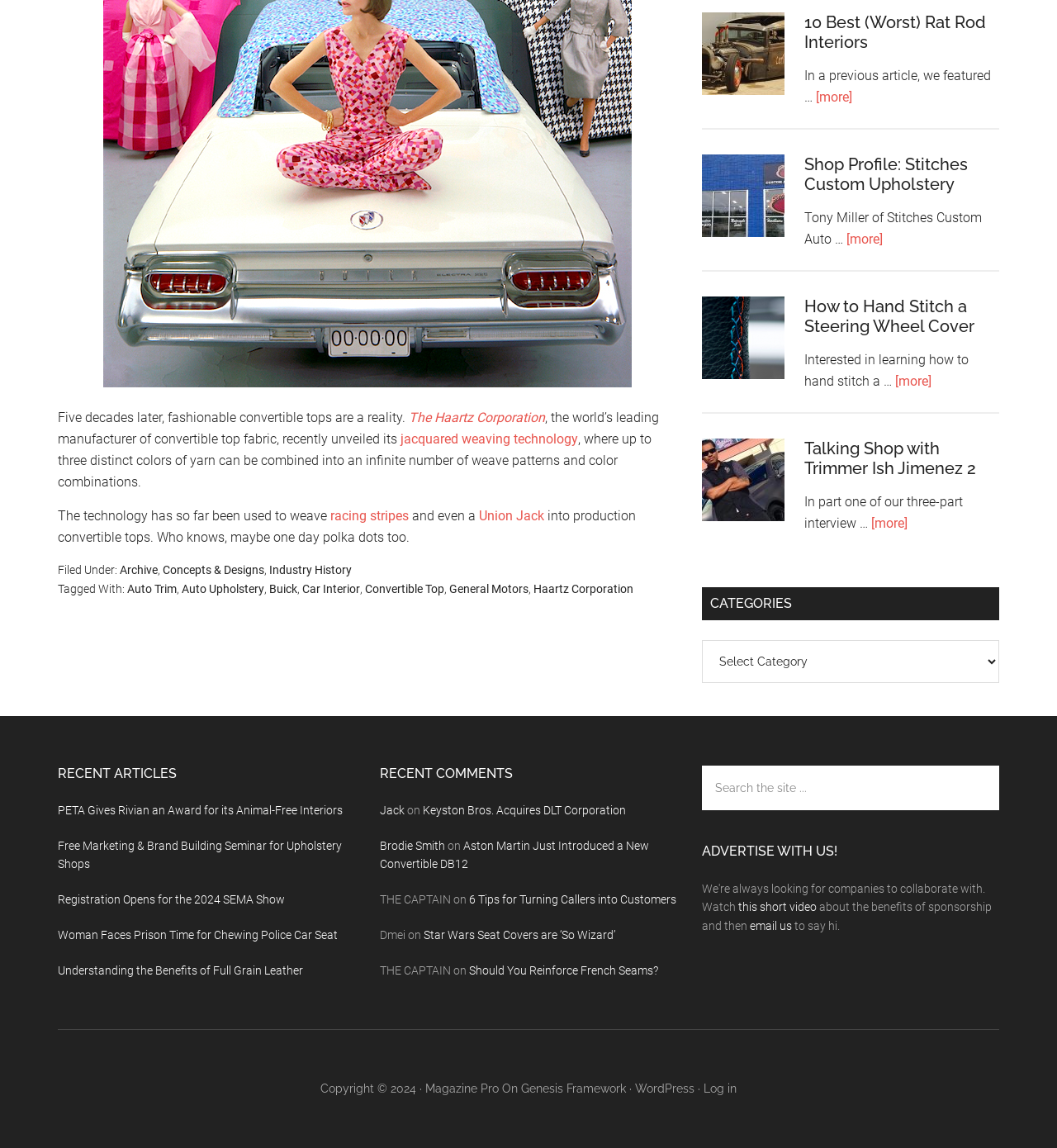Please specify the bounding box coordinates in the format (top-left x, top-left y, bottom-right x, bottom-right y), with values ranging from 0 to 1. Identify the bounding box for the UI component described as follows: Industry History

[0.255, 0.49, 0.333, 0.502]